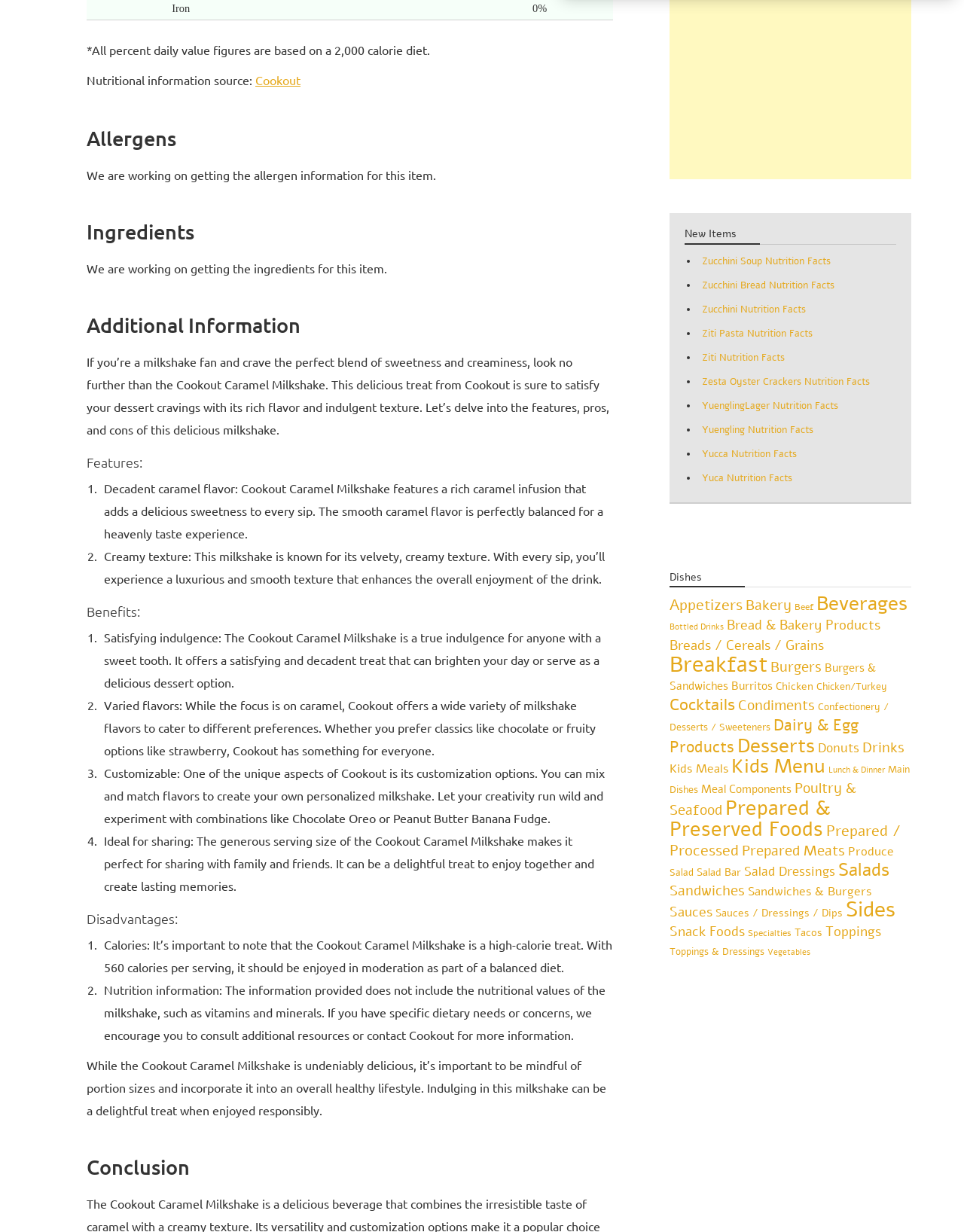Please give the bounding box coordinates of the area that should be clicked to fulfill the following instruction: "Check 'Zucchini Soup Nutrition Facts'". The coordinates should be in the format of four float numbers from 0 to 1, i.e., [left, top, right, bottom].

[0.728, 0.206, 0.862, 0.217]